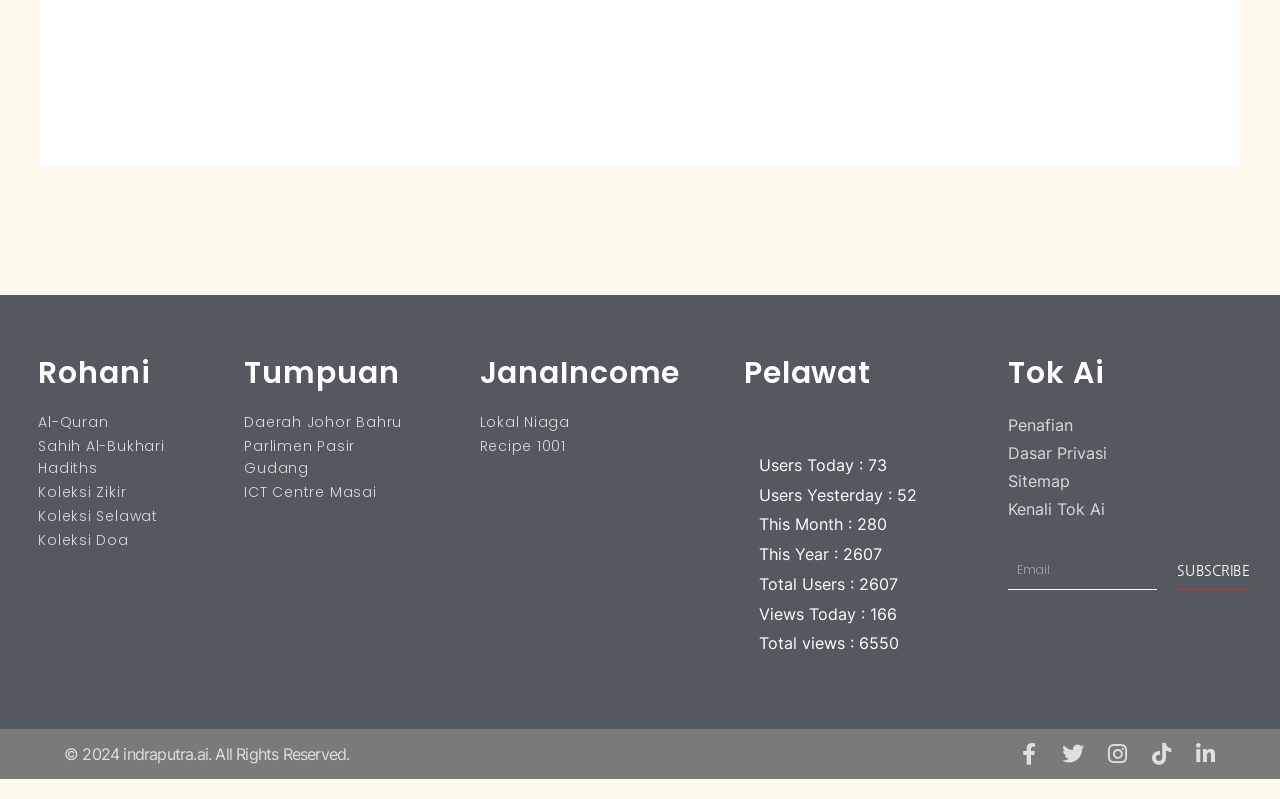Kindly respond to the following question with a single word or a brief phrase: 
What is the total number of users?

2607